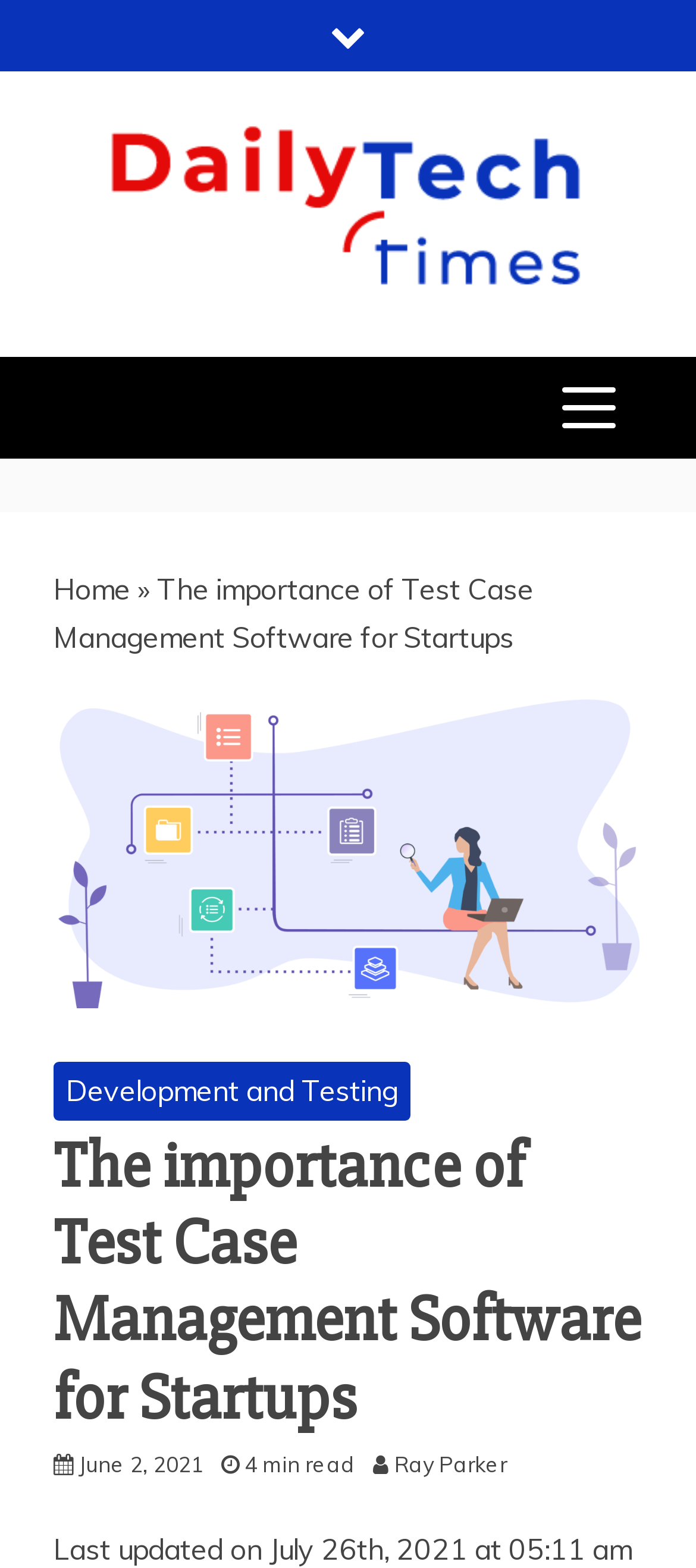Respond to the following question with a brief word or phrase:
When was the article last updated?

July 26th, 2021 at 05:11 am